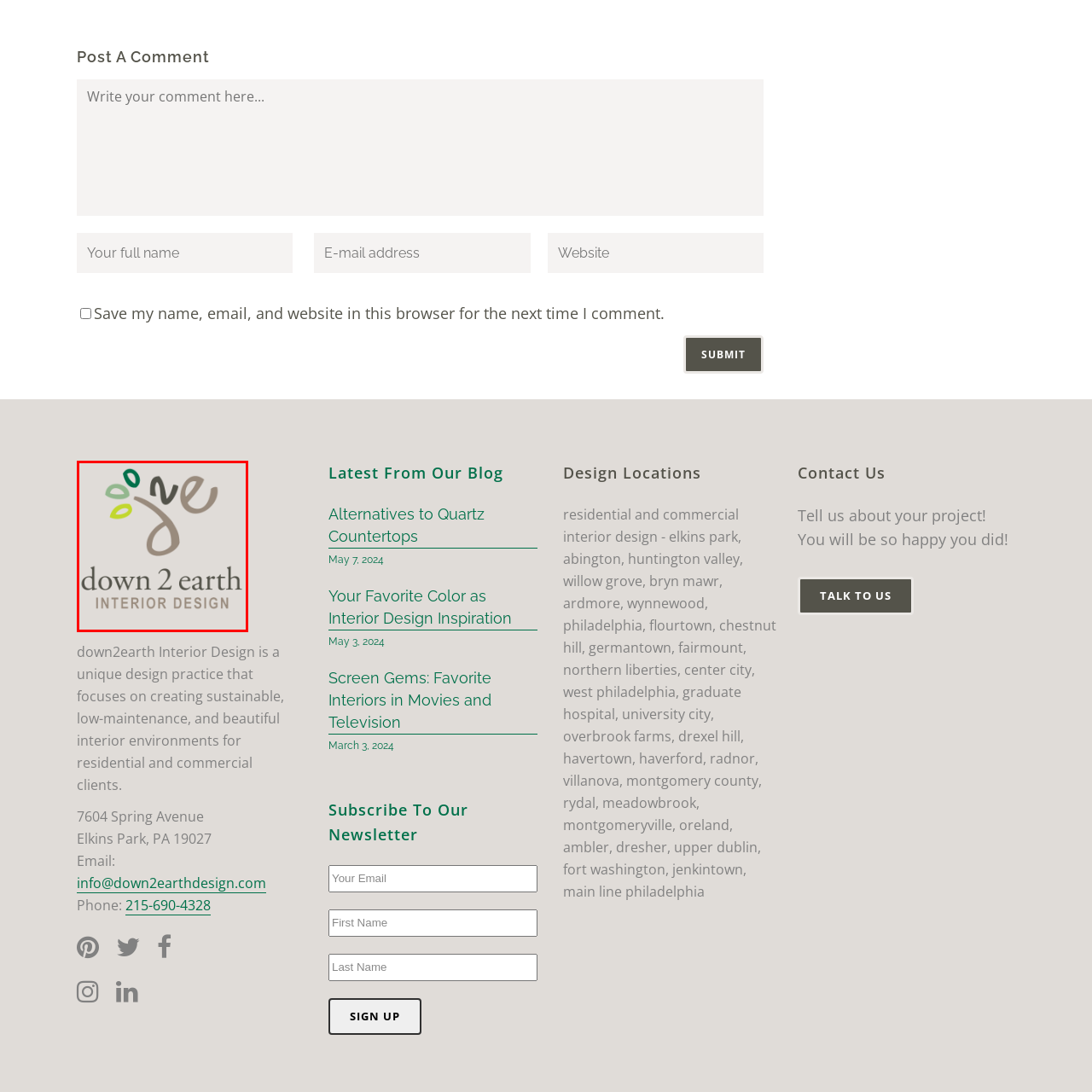Focus on the area marked by the red boundary, What is the emphasis of the brand's design solutions? Answer concisely with a single word or phrase.

Grounded and practical